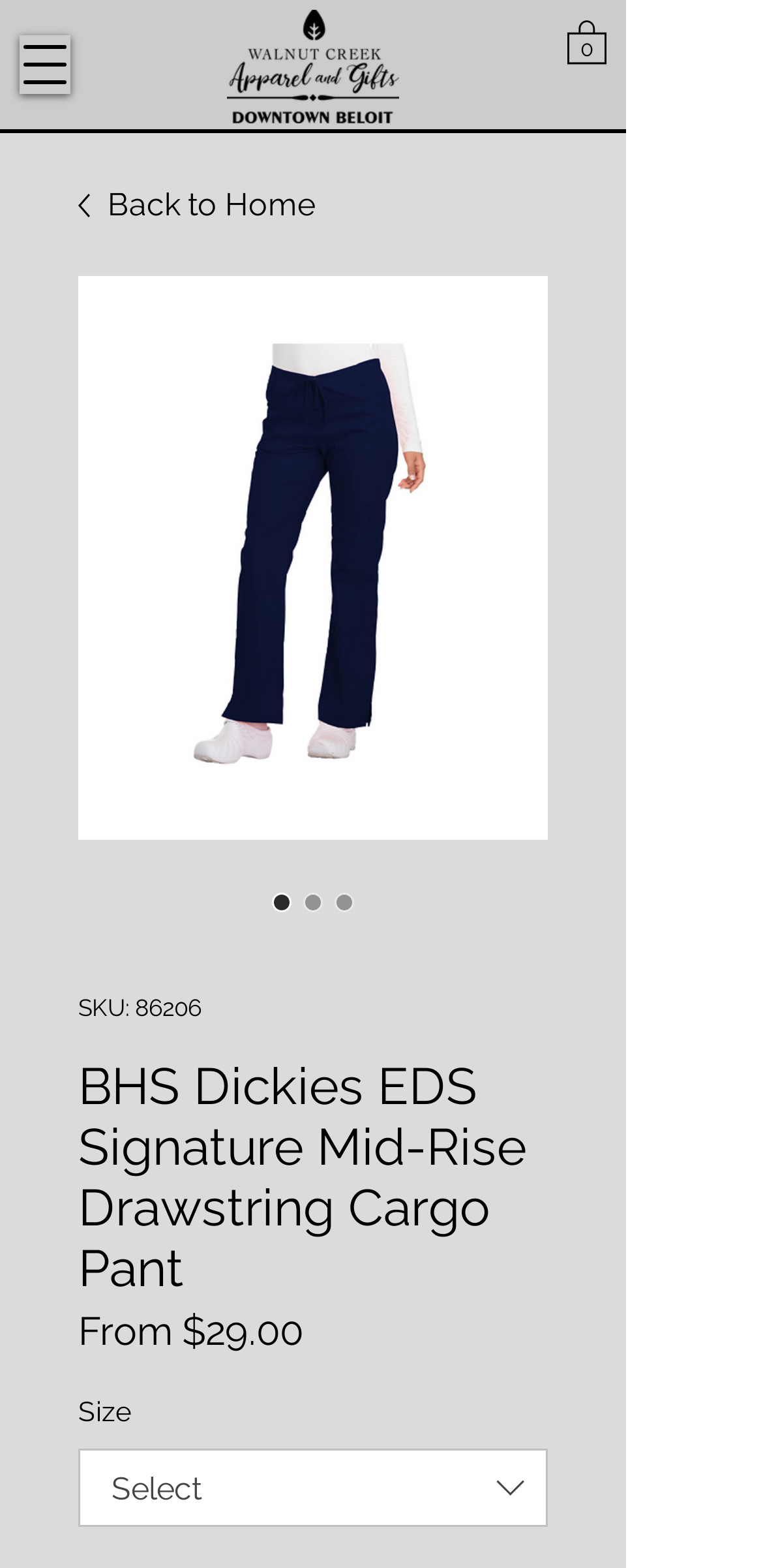How many radio buttons are there for product options?
Using the image provided, answer with just one word or phrase.

3